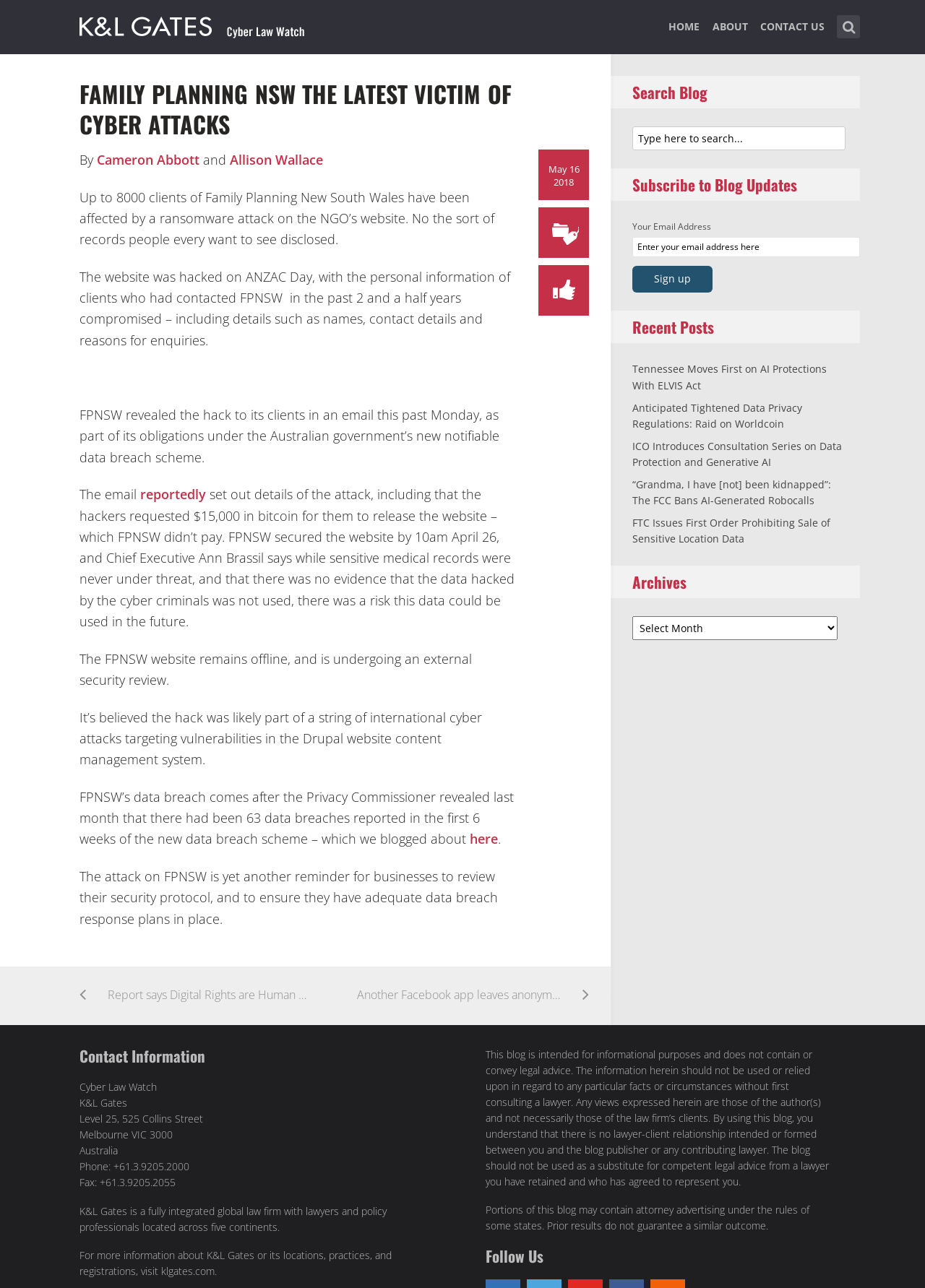What is the name of the organization affected by the cyber attack?
Please answer the question as detailed as possible.

The answer can be found in the article's content, specifically in the sentence 'Up to 8000 clients of Family Planning New South Wales have been affected by a ransomware attack on the NGO’s website.'